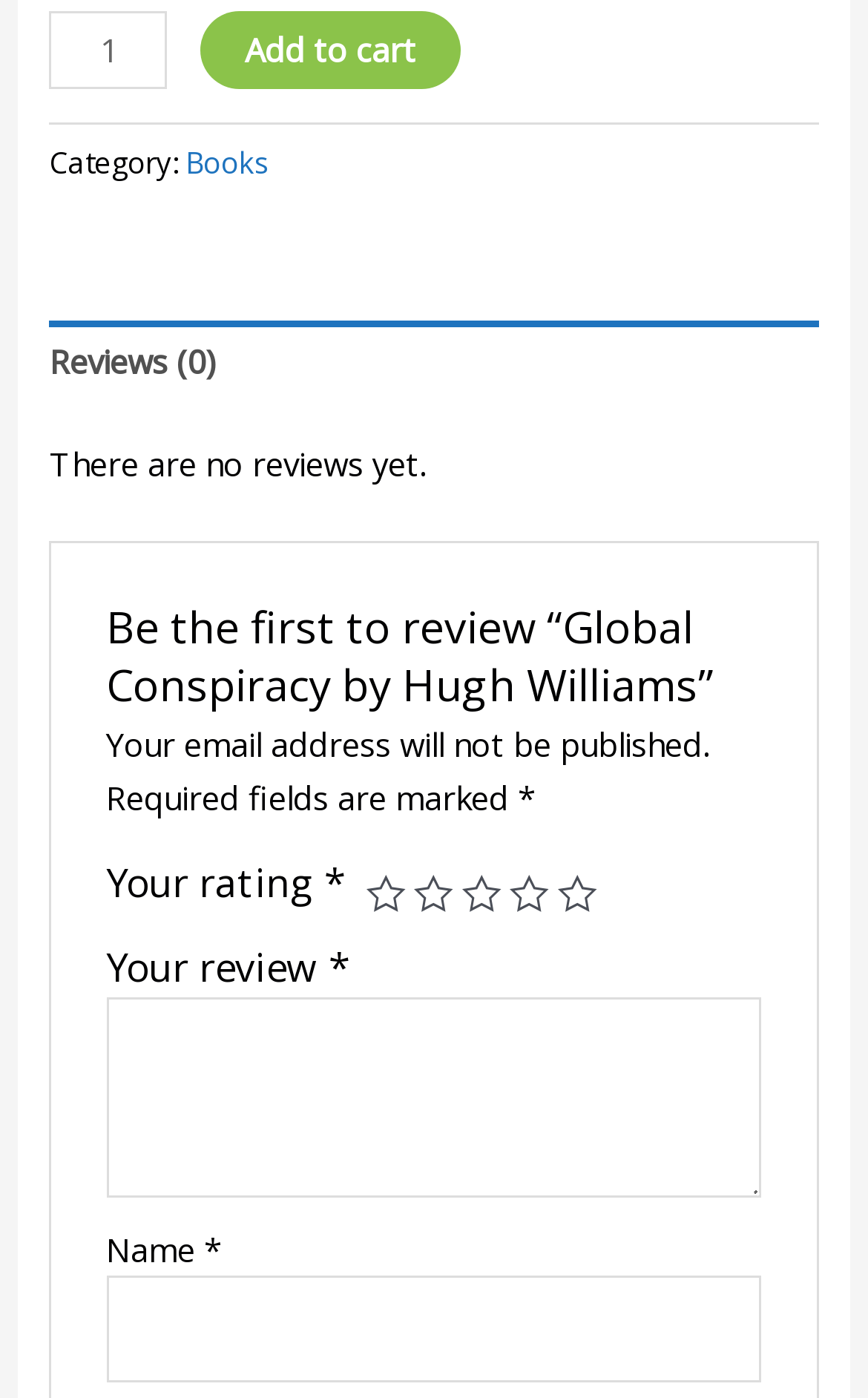Determine the bounding box coordinates for the UI element described. Format the coordinates as (top-left x, top-left y, bottom-right x, bottom-right y) and ensure all values are between 0 and 1. Element description: parent_node: Your review * name="comment"

[0.123, 0.713, 0.877, 0.856]